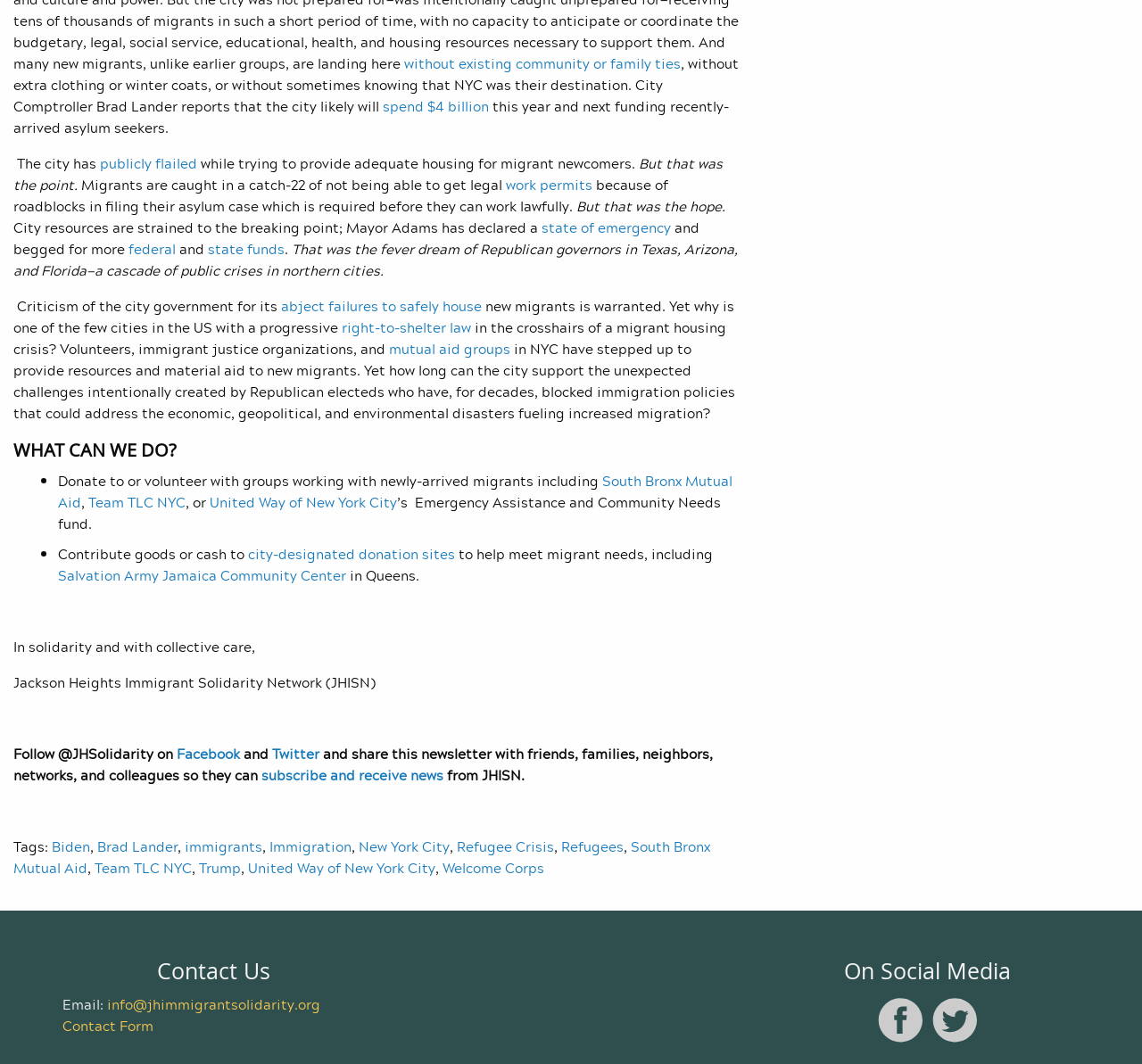Please answer the following question using a single word or phrase: 
What is the name of the community center mentioned in the article?

Salvation Army Jamaica Community Center